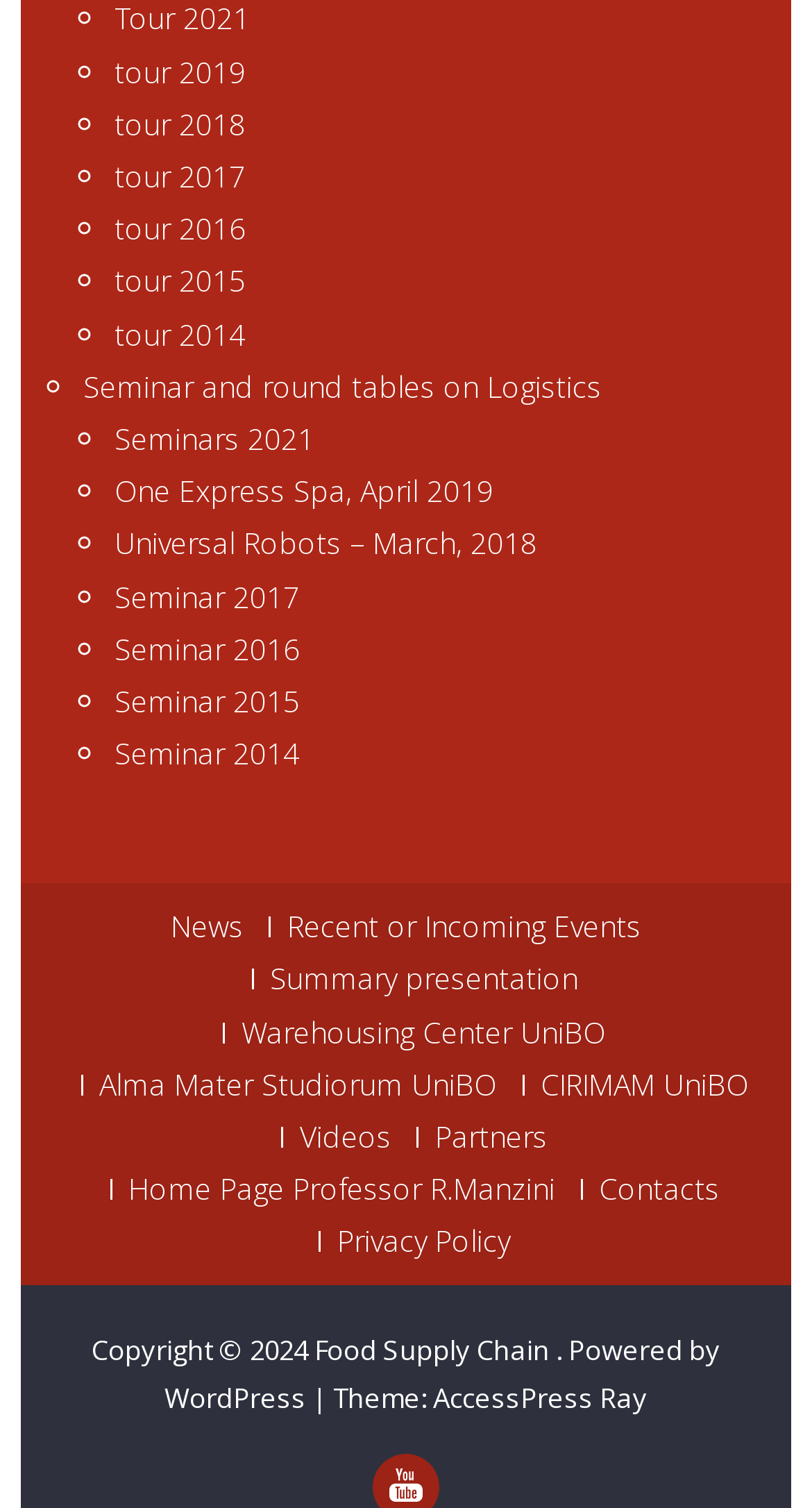Based on the element description Contacts, identify the bounding box coordinates for the UI element. The coordinates should be in the format (top-left x, top-left y, bottom-right x, bottom-right y) and within the 0 to 1 range.

[0.714, 0.782, 0.886, 0.796]